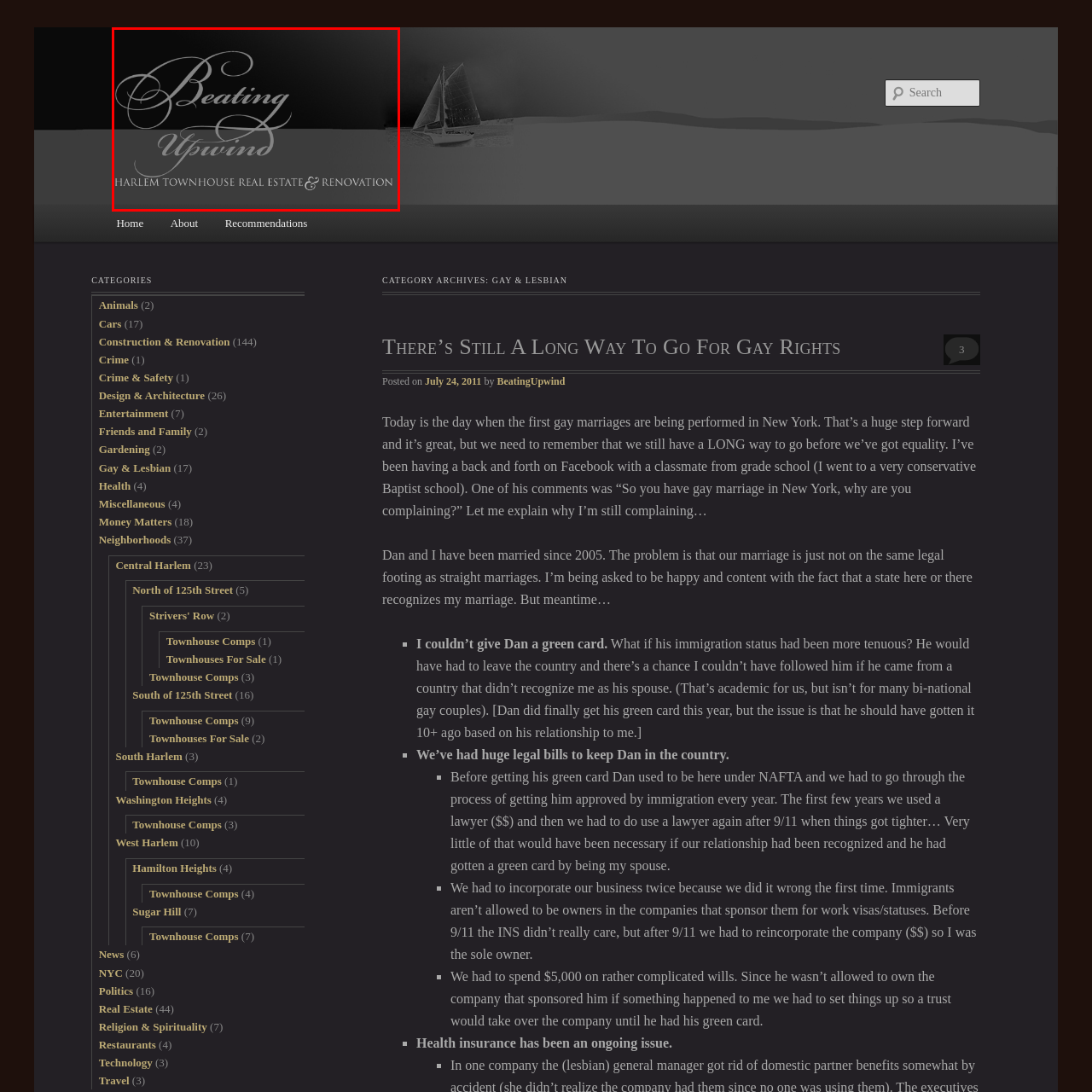What is the focus of the associated blog or website?
Analyze the visual elements found in the red bounding box and provide a detailed answer to the question, using the information depicted in the image.

The text 'HARLEM TOWNHOUSE REAL ESTATE & RENOVATION' appears in a clean, modern font below the stylized title, indicating that the associated blog or website is focused on Harlem townhouse real estate and renovation.